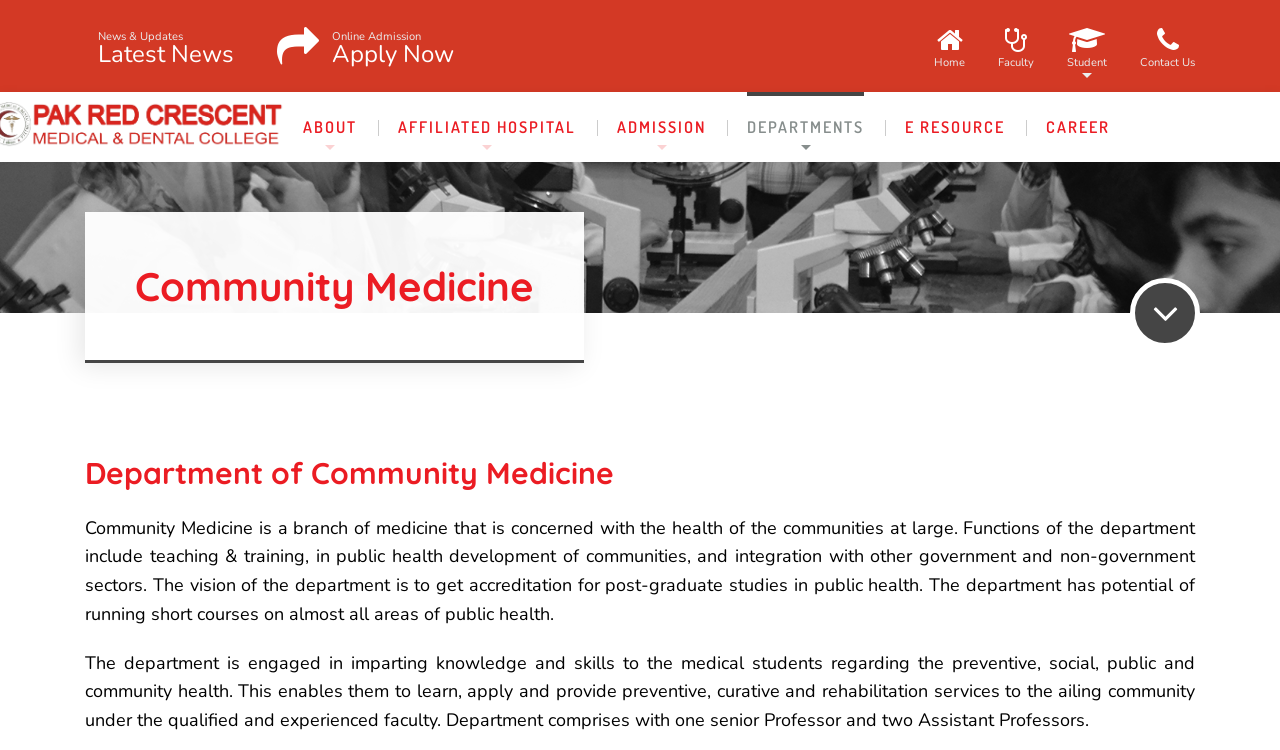Provide a brief response to the question using a single word or phrase: 
What is the department concerned with?

Health of communities